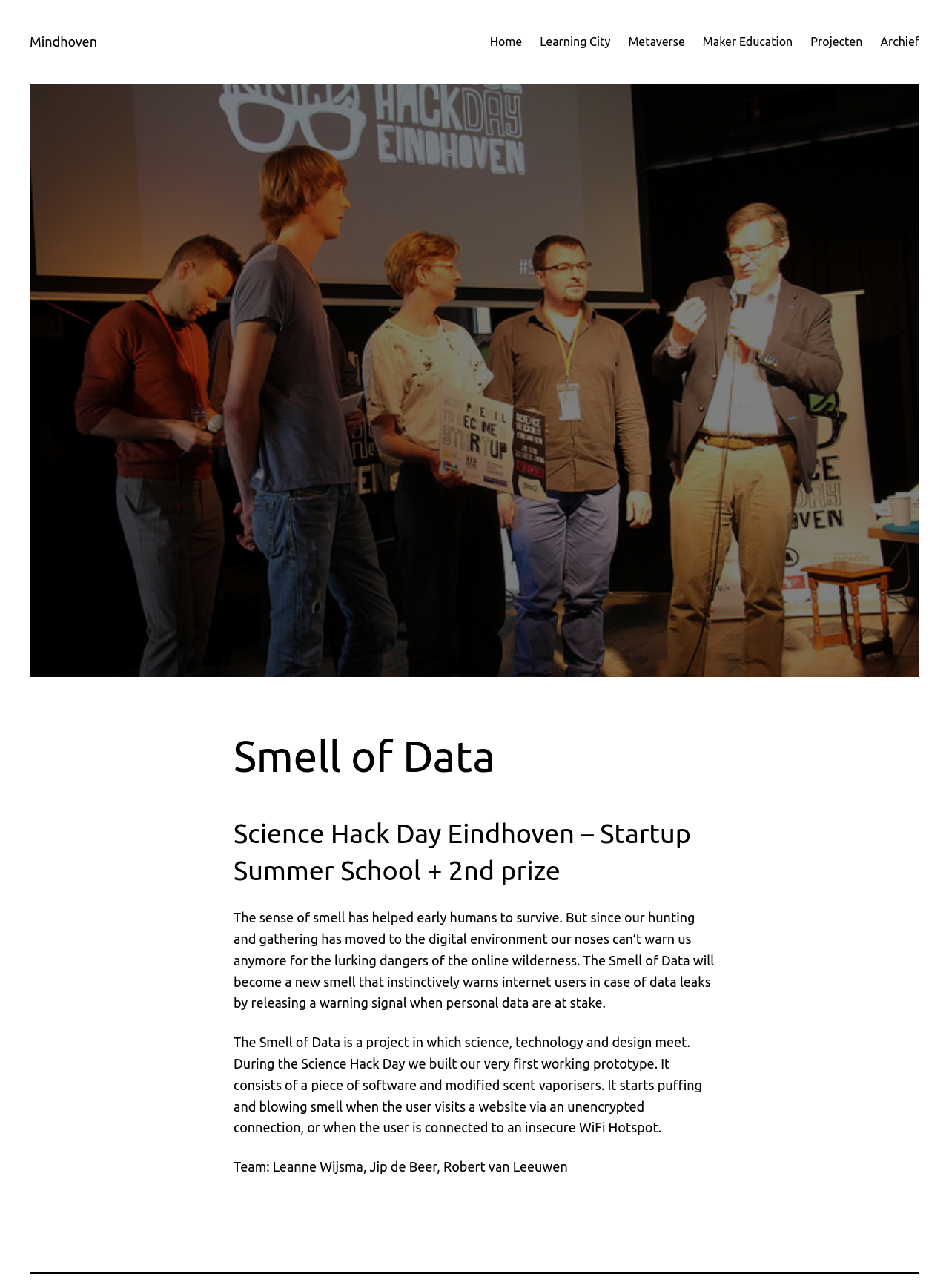From the webpage screenshot, identify the region described by Learning City. Provide the bounding box coordinates as (top-left x, top-left y, bottom-right x, bottom-right y), with each value being a floating point number between 0 and 1.

[0.569, 0.025, 0.643, 0.04]